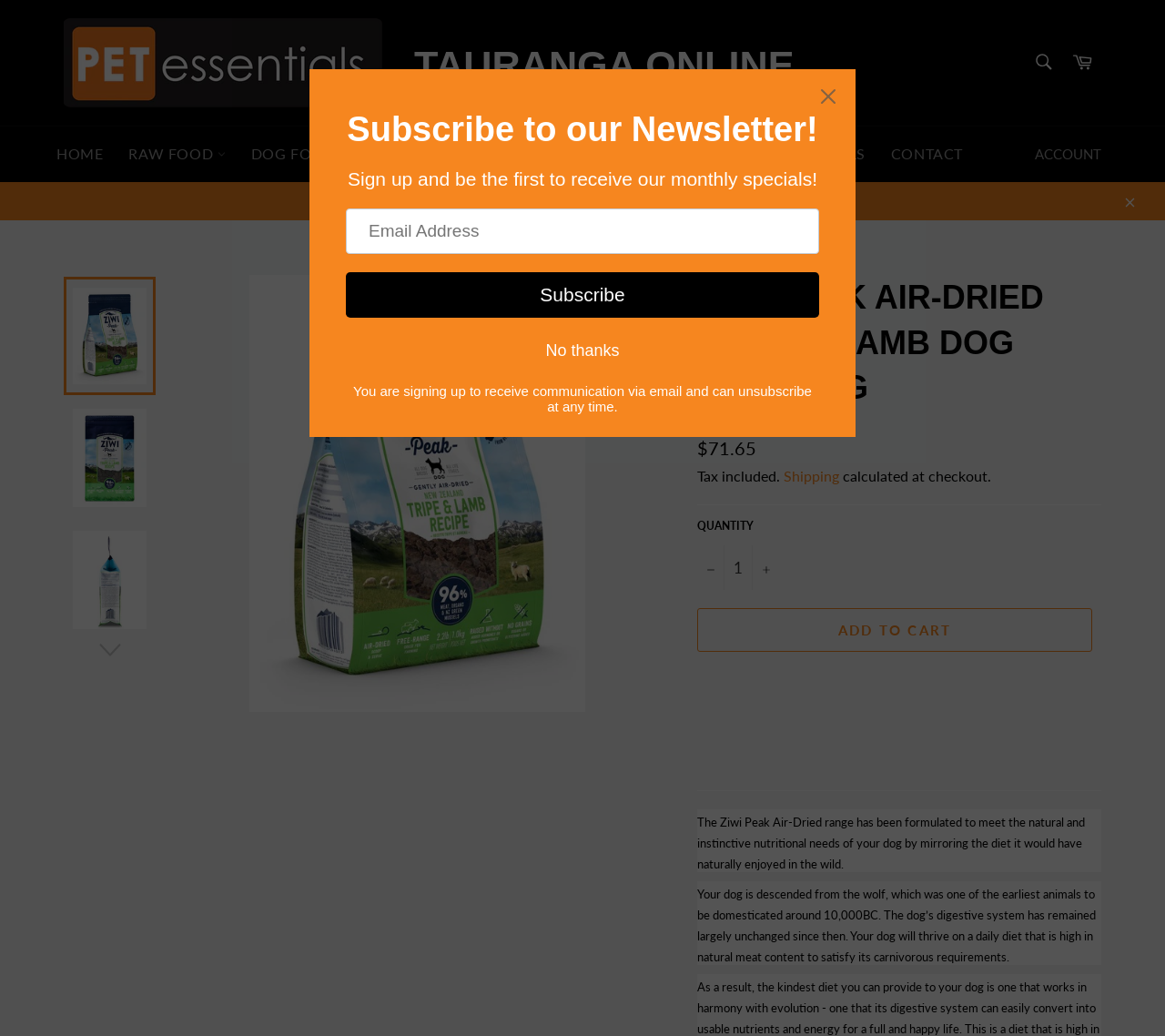Please specify the bounding box coordinates of the element that should be clicked to execute the given instruction: 'Search for products'. Ensure the coordinates are four float numbers between 0 and 1, expressed as [left, top, right, bottom].

[0.877, 0.041, 0.912, 0.08]